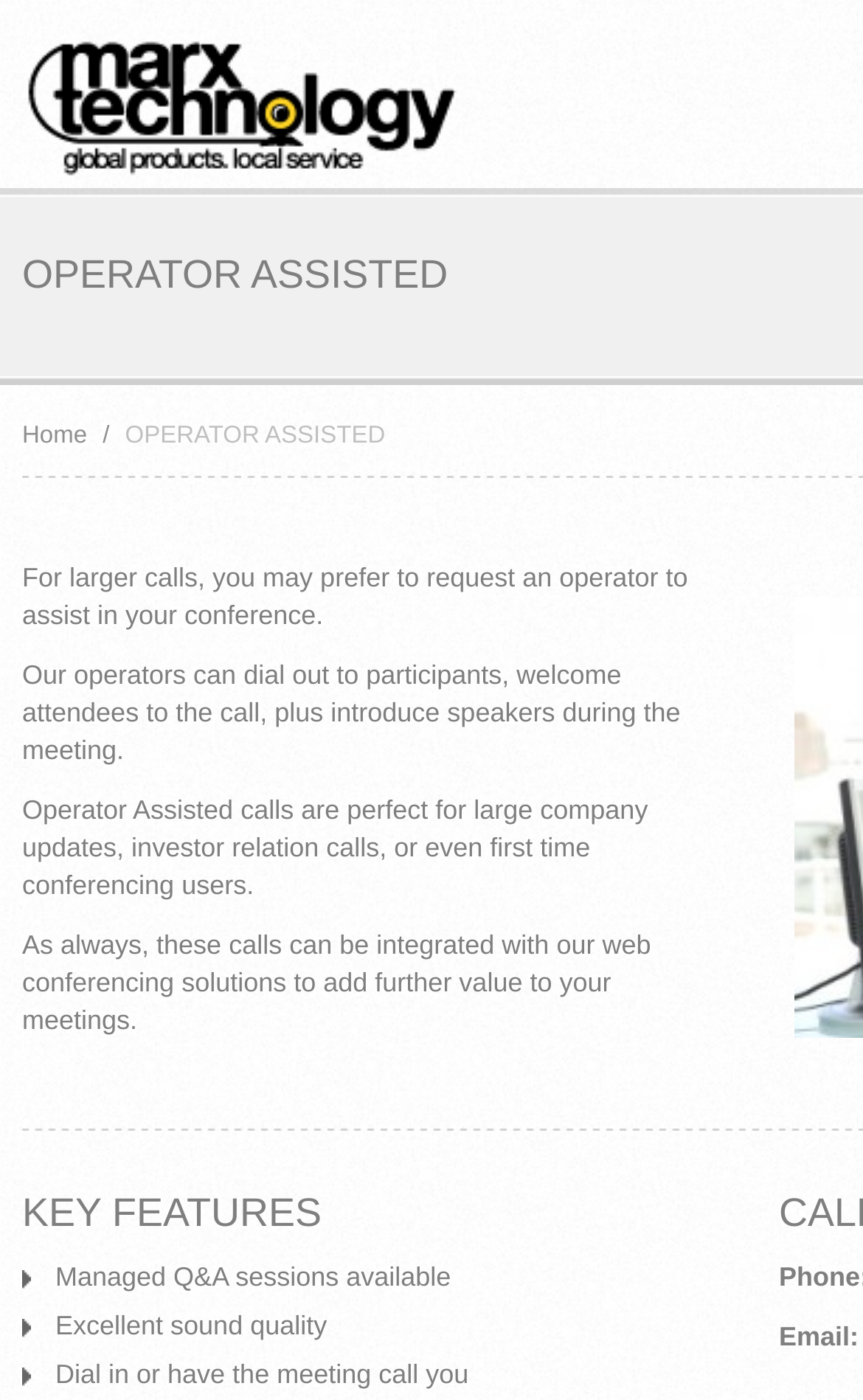What is the benefit of operator assisted calls in terms of sound quality?
Refer to the image and provide a concise answer in one word or phrase.

Excellent sound quality